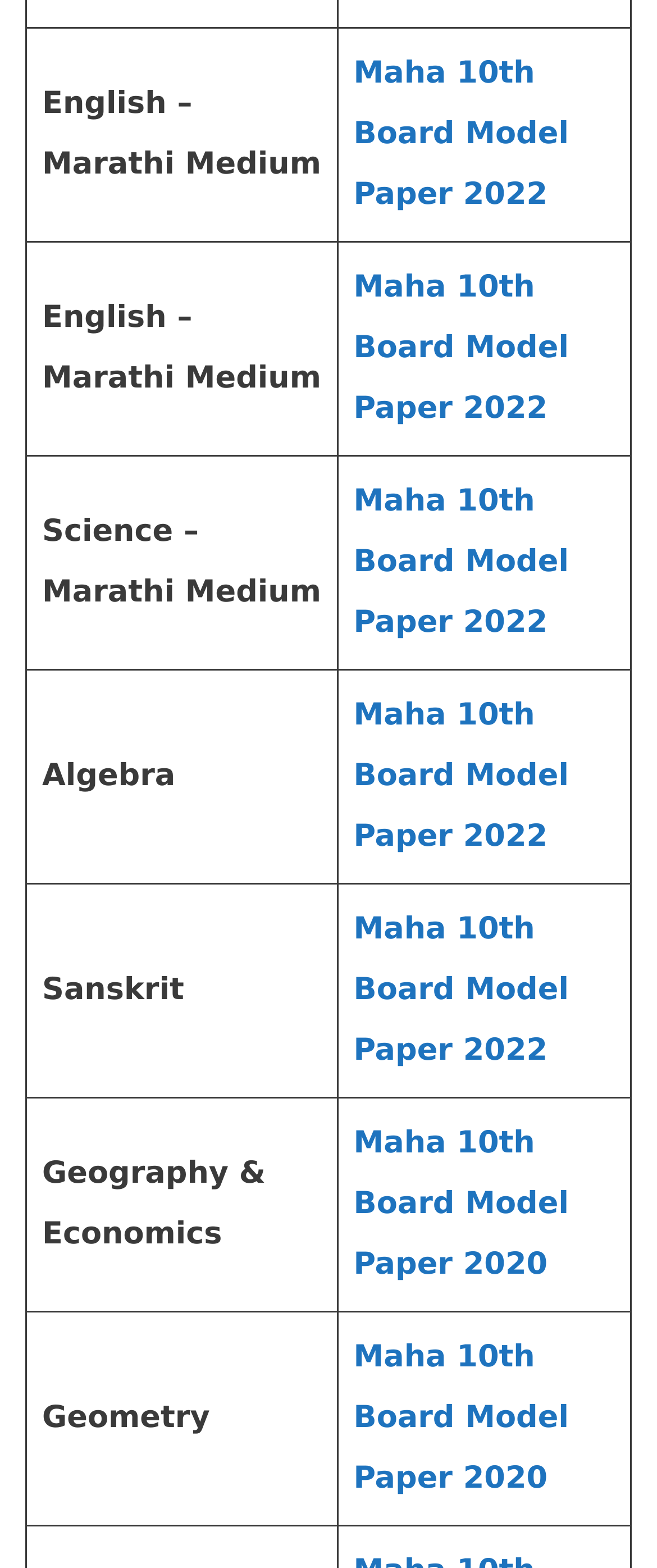Answer with a single word or phrase: 
What is the subject of the first row?

English